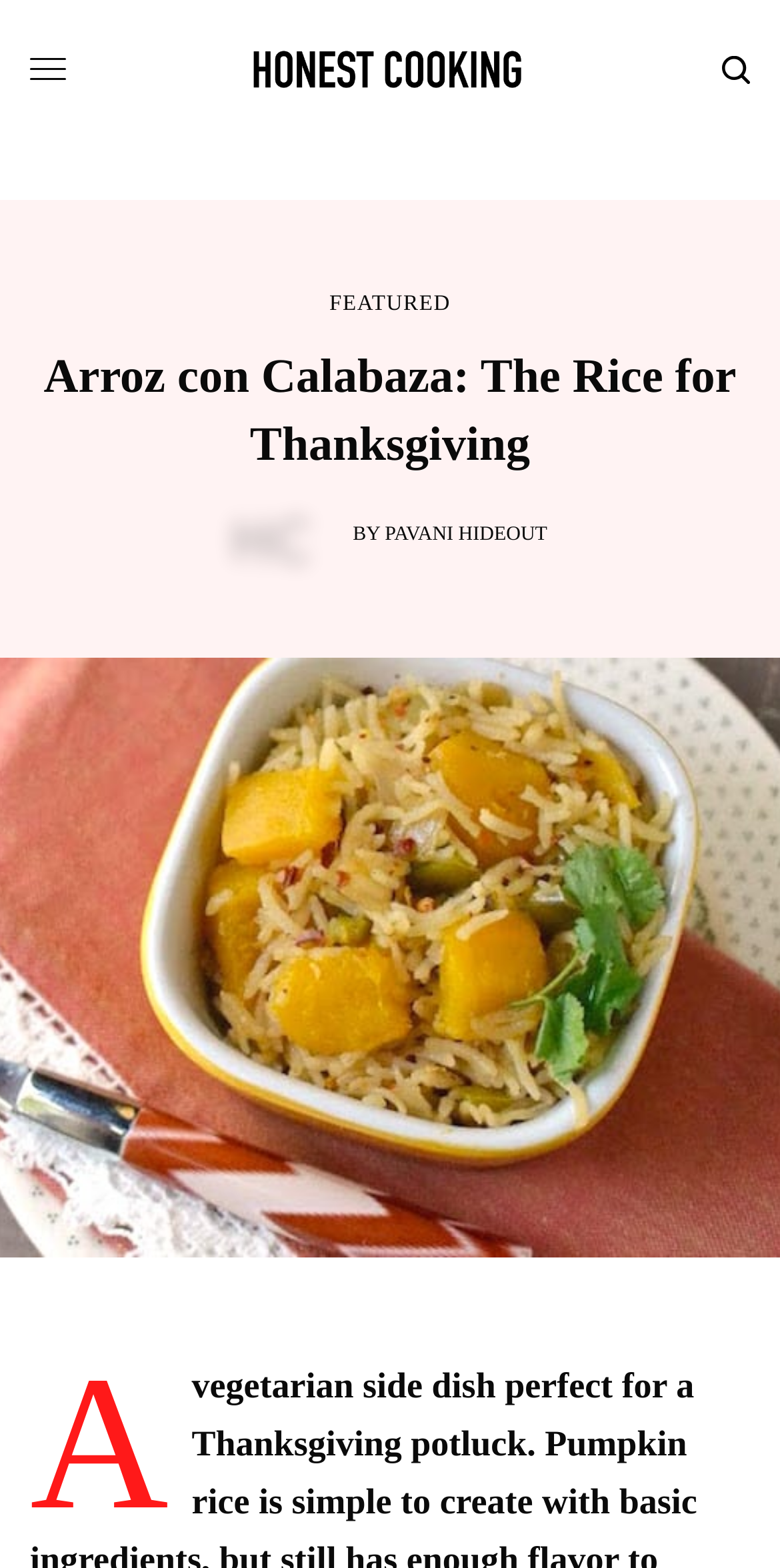Determine the bounding box of the UI component based on this description: "title="Honest Cooking"". The bounding box coordinates should be four float values between 0 and 1, i.e., [left, top, right, bottom].

[0.308, 0.025, 0.692, 0.064]